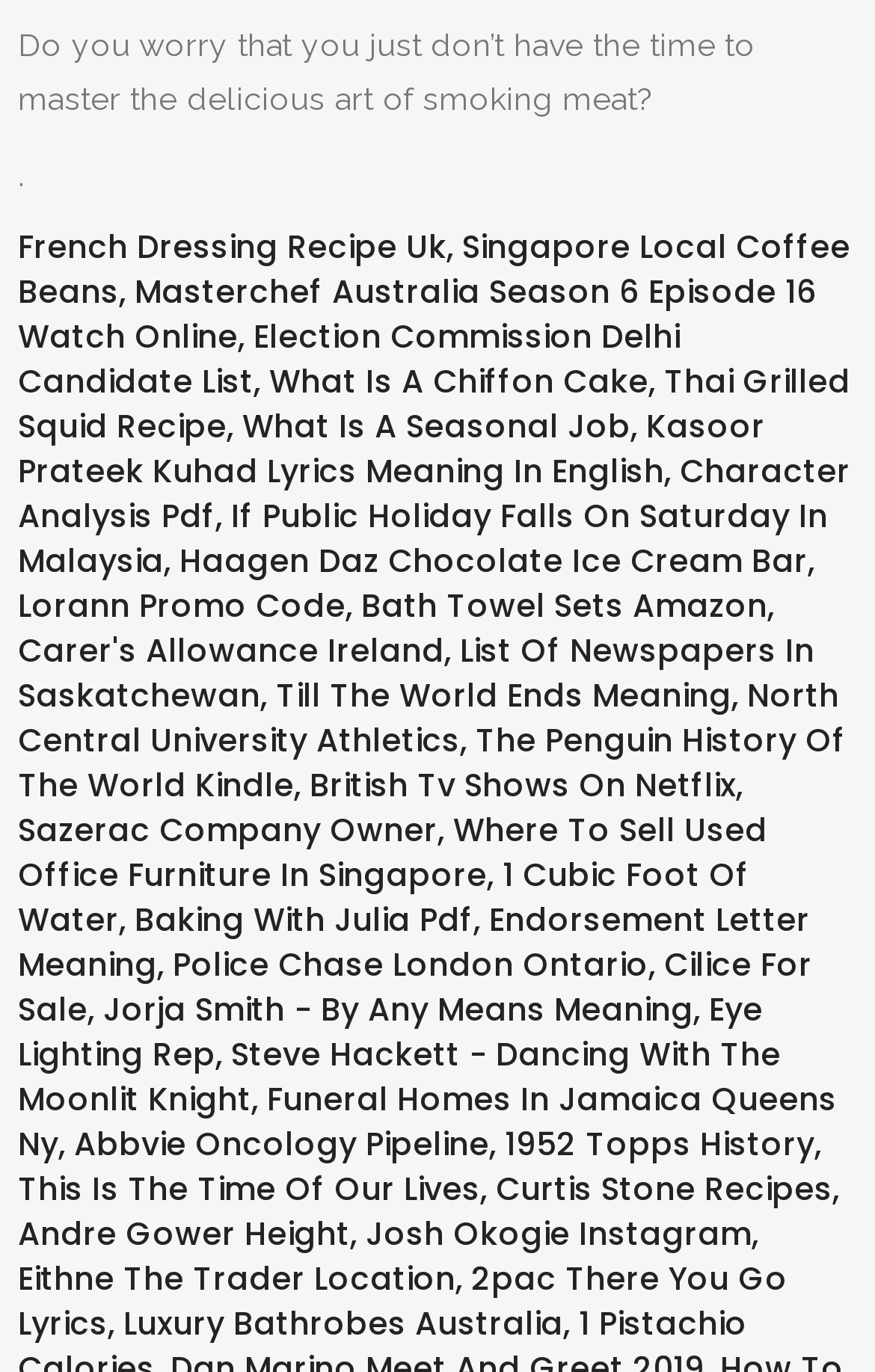Please determine the bounding box coordinates of the element's region to click in order to carry out the following instruction: "Click on the link to learn about French Dressing Recipe Uk". The coordinates should be four float numbers between 0 and 1, i.e., [left, top, right, bottom].

[0.021, 0.163, 0.51, 0.195]